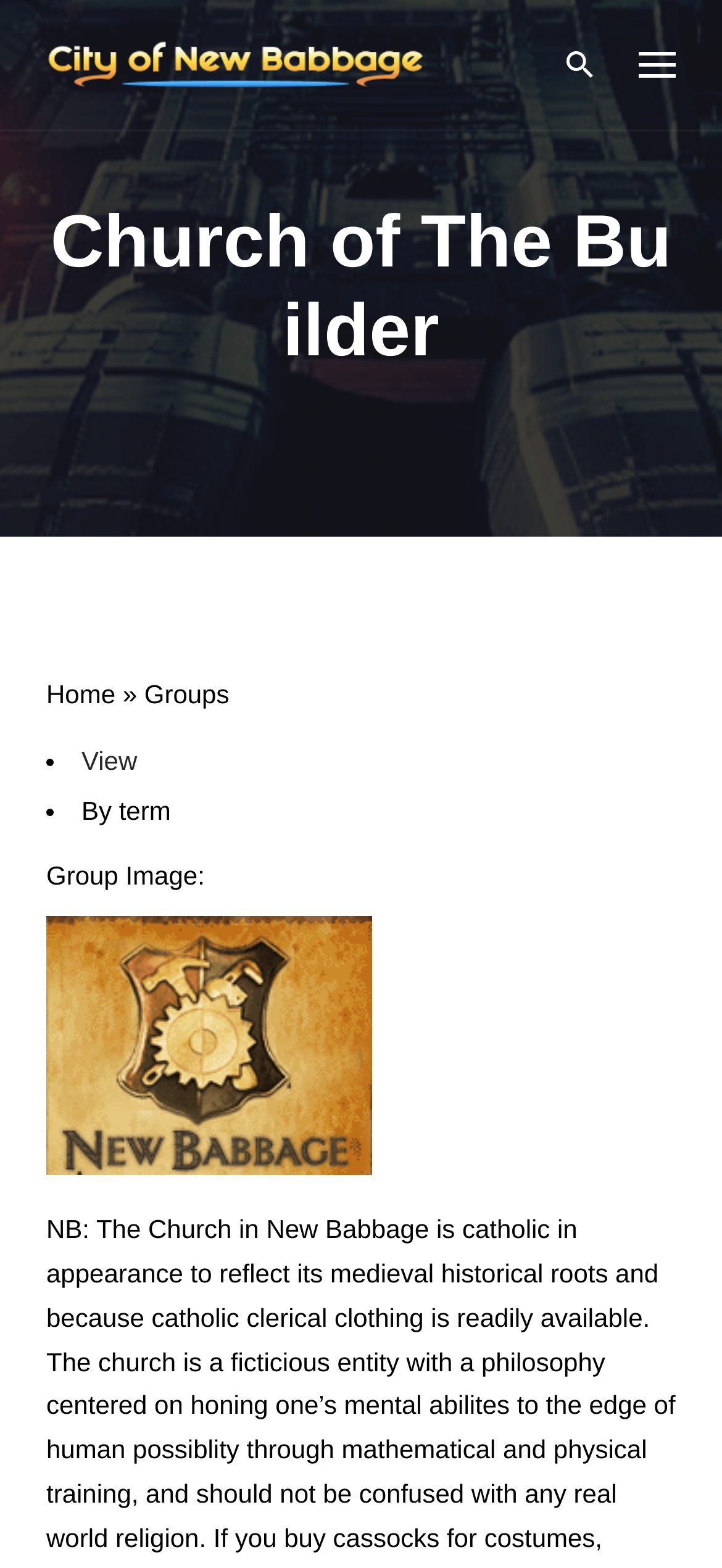Explain in detail what you observe on this webpage.

The webpage is titled "Church of The Builder" and appears to be a group page. At the top left, there is a link to "Bbage Star Citizen Guide" accompanied by a small image. To the right of this link, there is another link with an icon represented by a Unicode character. 

Below these links, there is a navigation menu on the top right, indicated by a generic element with the label "site-navigation". 

The main content of the page is organized in a table layout. The table has one row with two cells. The left cell contains the title "Church of The Builder" in a heading element, which takes up most of the width. Below the title, there is a breadcrumb navigation with the text "Home » Groups". 

Underneath the breadcrumb, there is a list with two items. The first item has a bullet point and a link labeled "View", and the second item has a bullet point and the text "By term". 

Finally, there is a text "Group Image:" followed by a blank space, suggesting that an image is supposed to be displayed here but is currently missing.